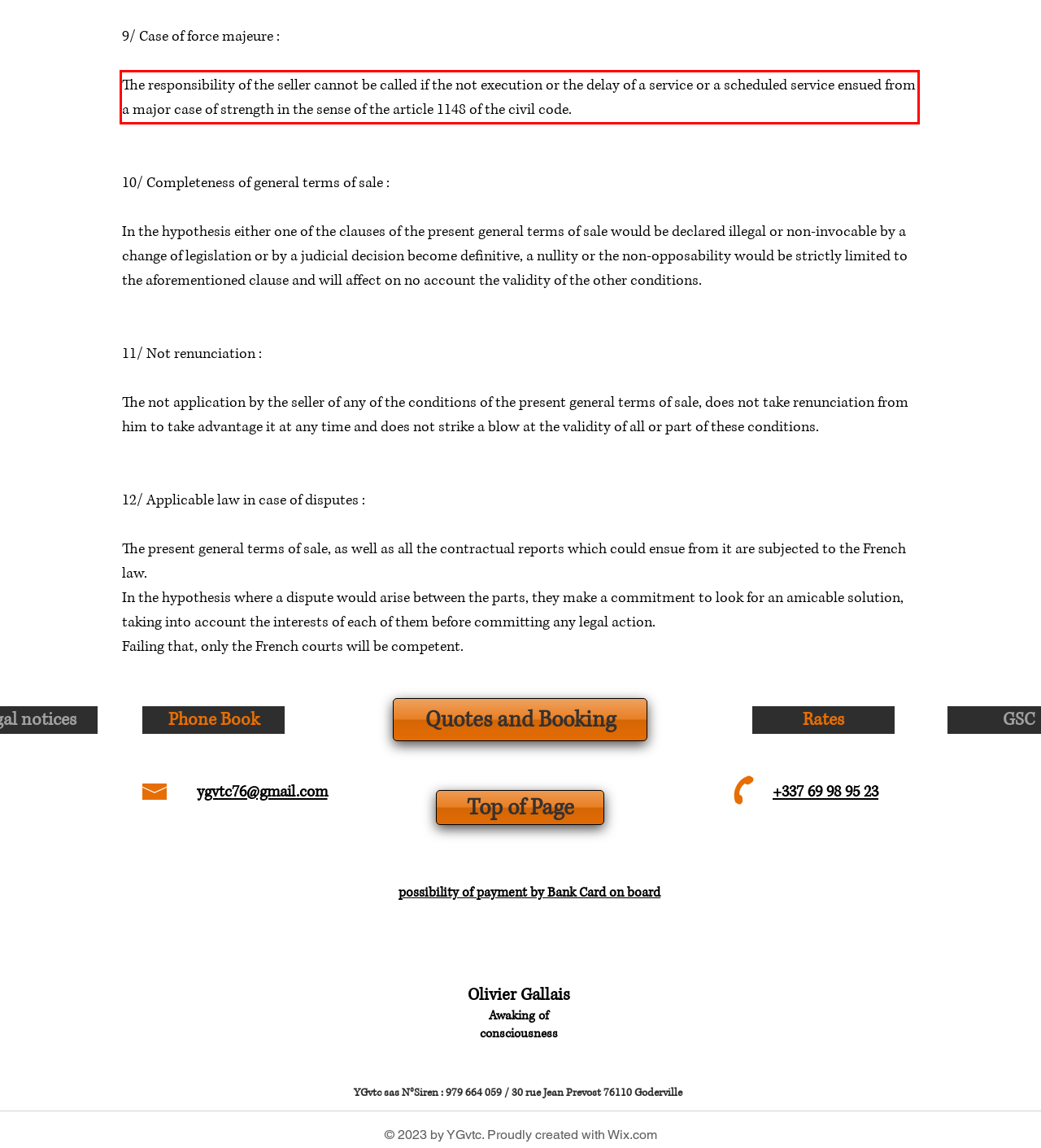In the screenshot of the webpage, find the red bounding box and perform OCR to obtain the text content restricted within this red bounding box.

The responsibility of the seller cannot be called if the not execution or the delay of a service or a scheduled service ensued from a major case of strength in the sense of the article 1148 of the civil code.